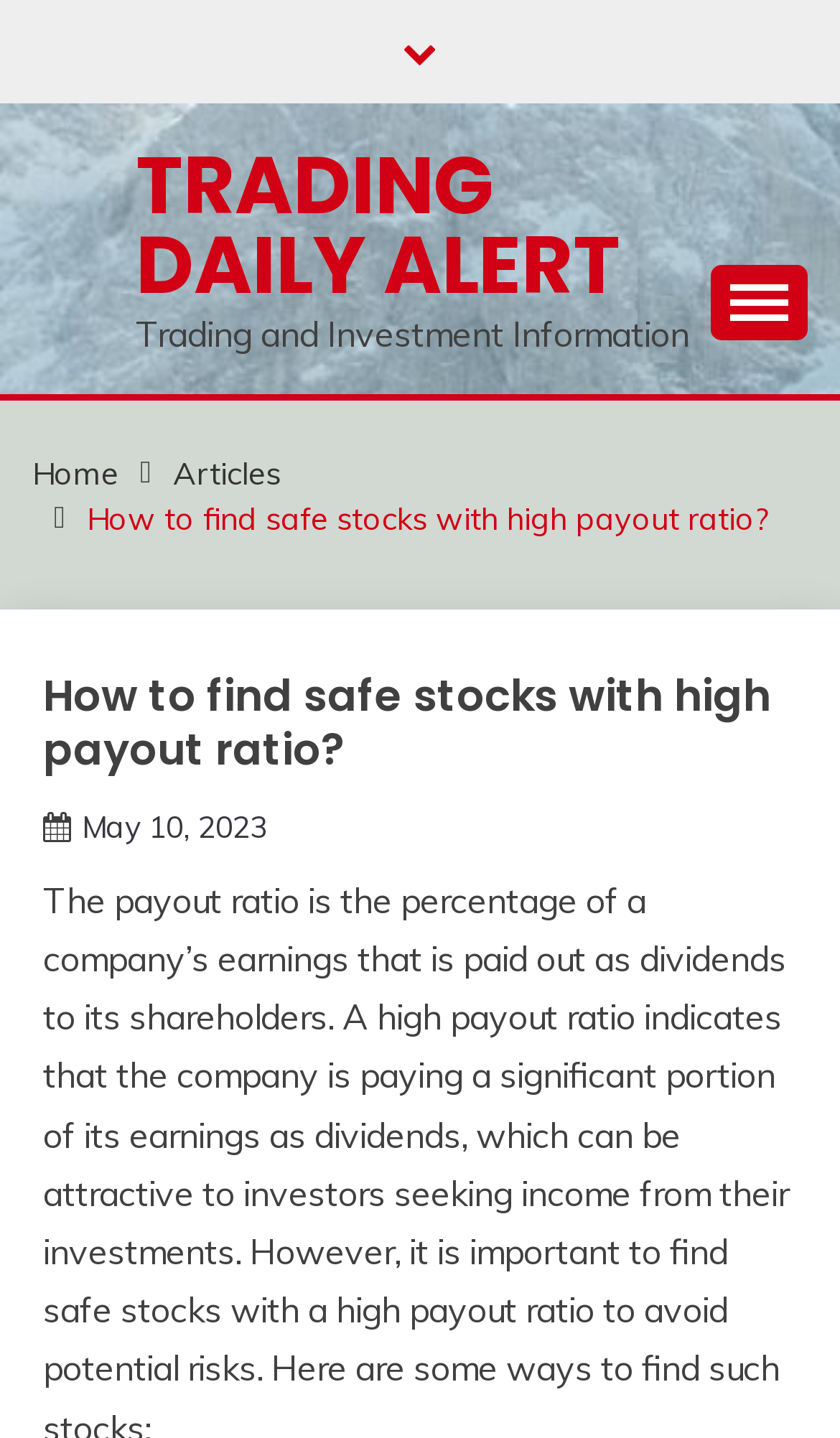Kindly determine the bounding box coordinates of the area that needs to be clicked to fulfill this instruction: "Click on the 'May 10, 2023' link".

[0.097, 0.561, 0.318, 0.588]